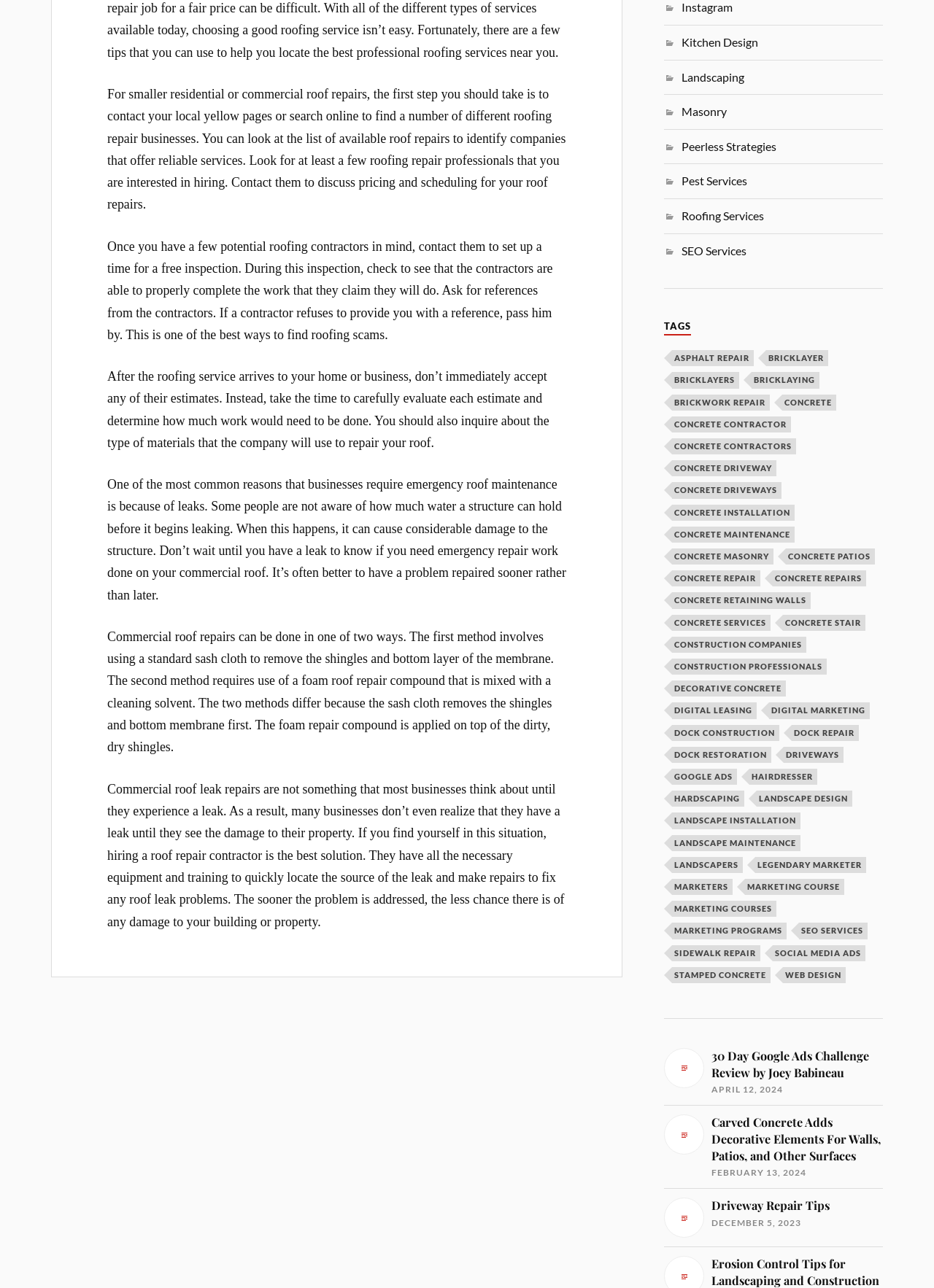What is one of the most common reasons for emergency roof maintenance?
Answer the question with a single word or phrase, referring to the image.

Leaks